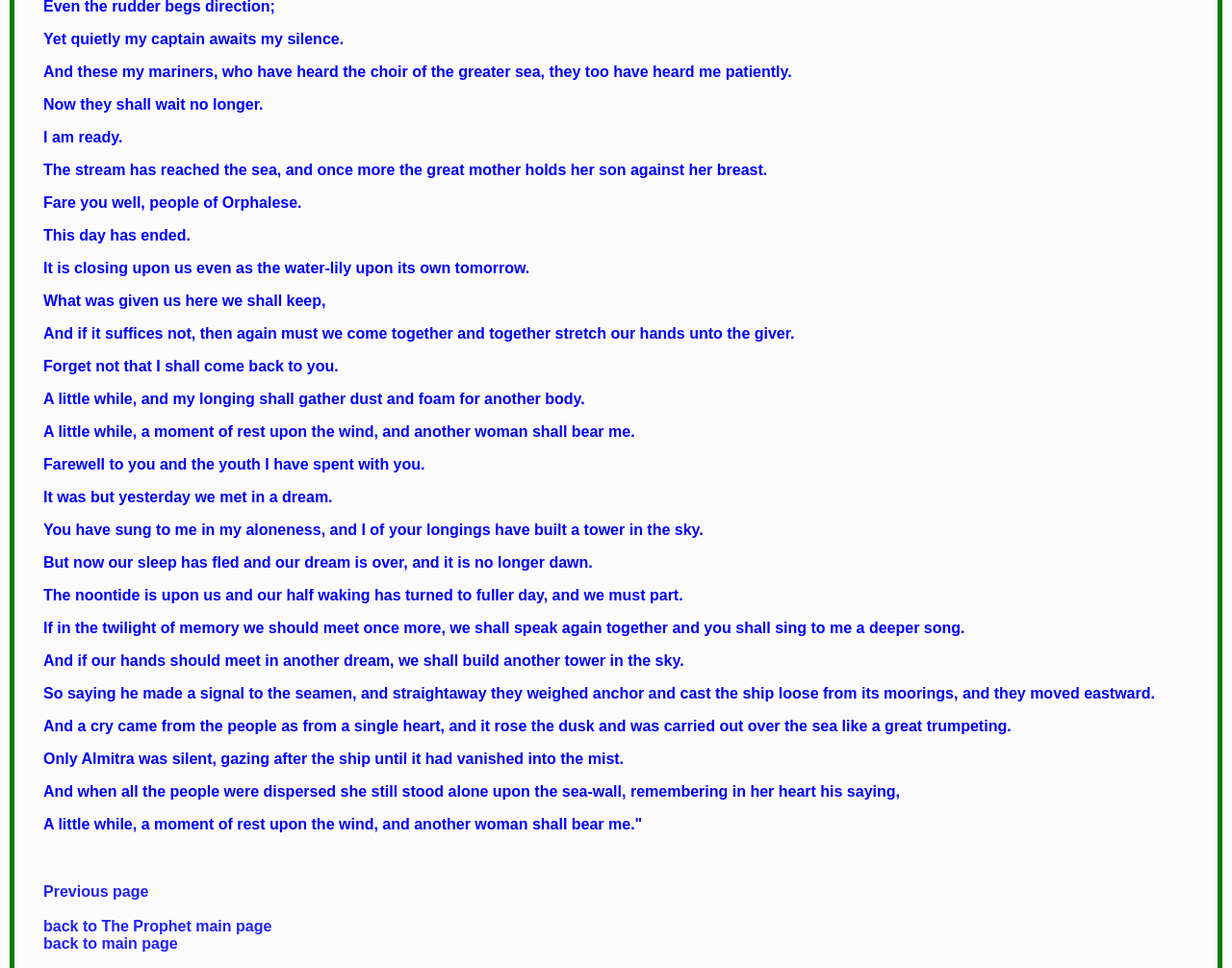Determine the bounding box coordinates for the UI element matching this description: "back to main page".

[0.035, 0.966, 0.144, 0.983]